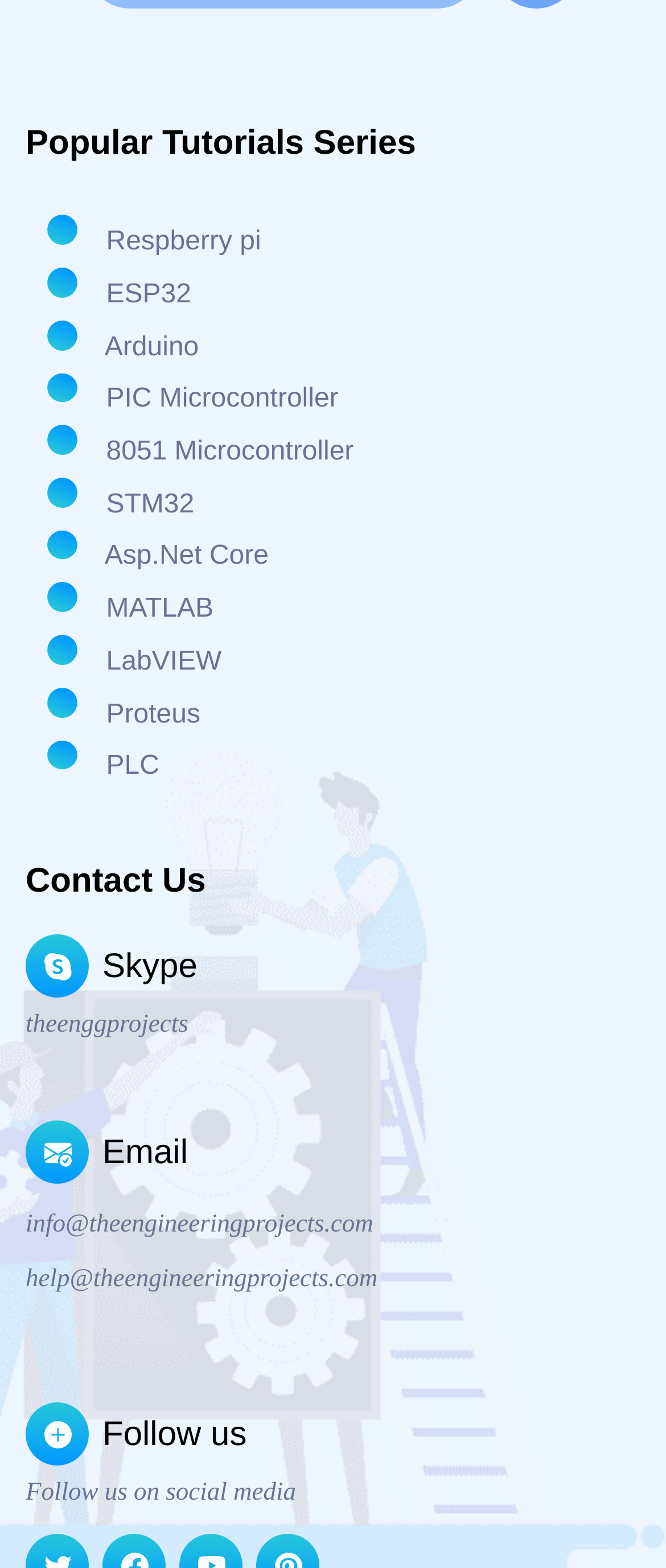Provide a short answer using a single word or phrase for the following question: 
How many social media links are there?

3